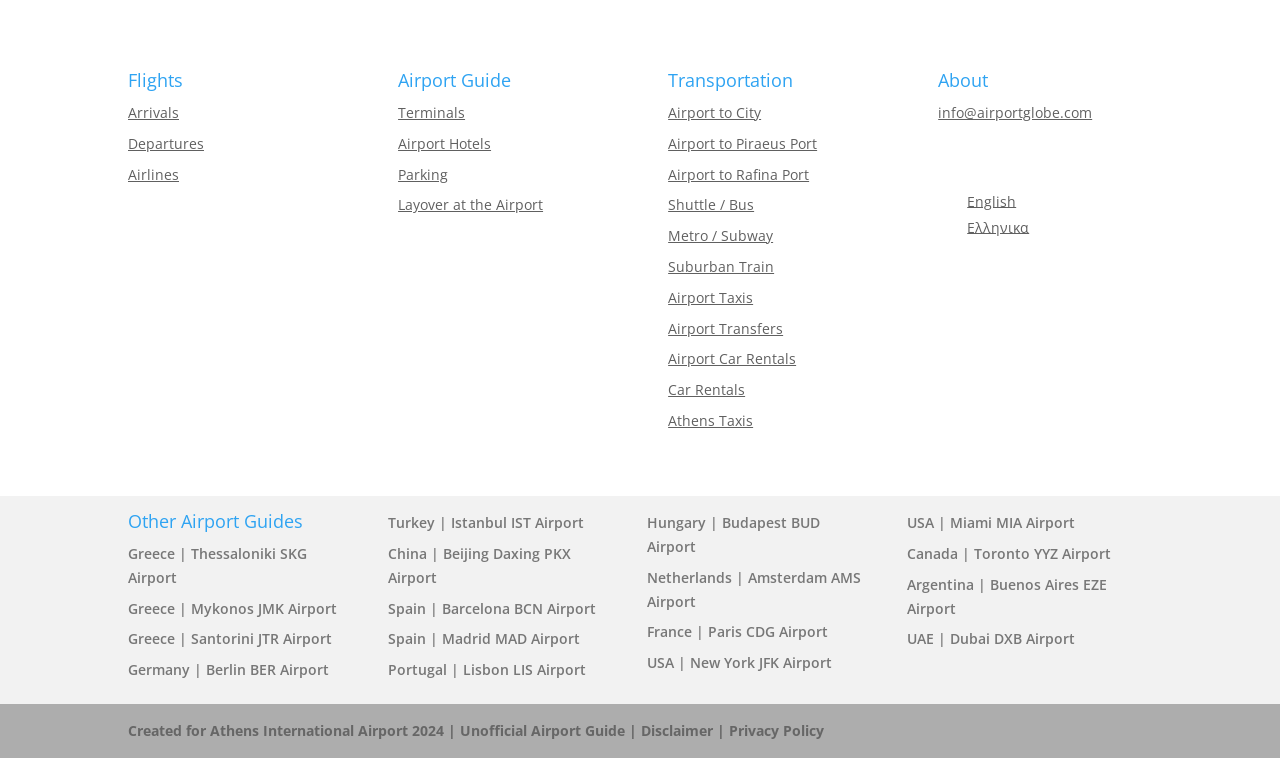Identify and provide the bounding box for the element described by: "Airport to Rafina Port".

[0.522, 0.217, 0.632, 0.242]